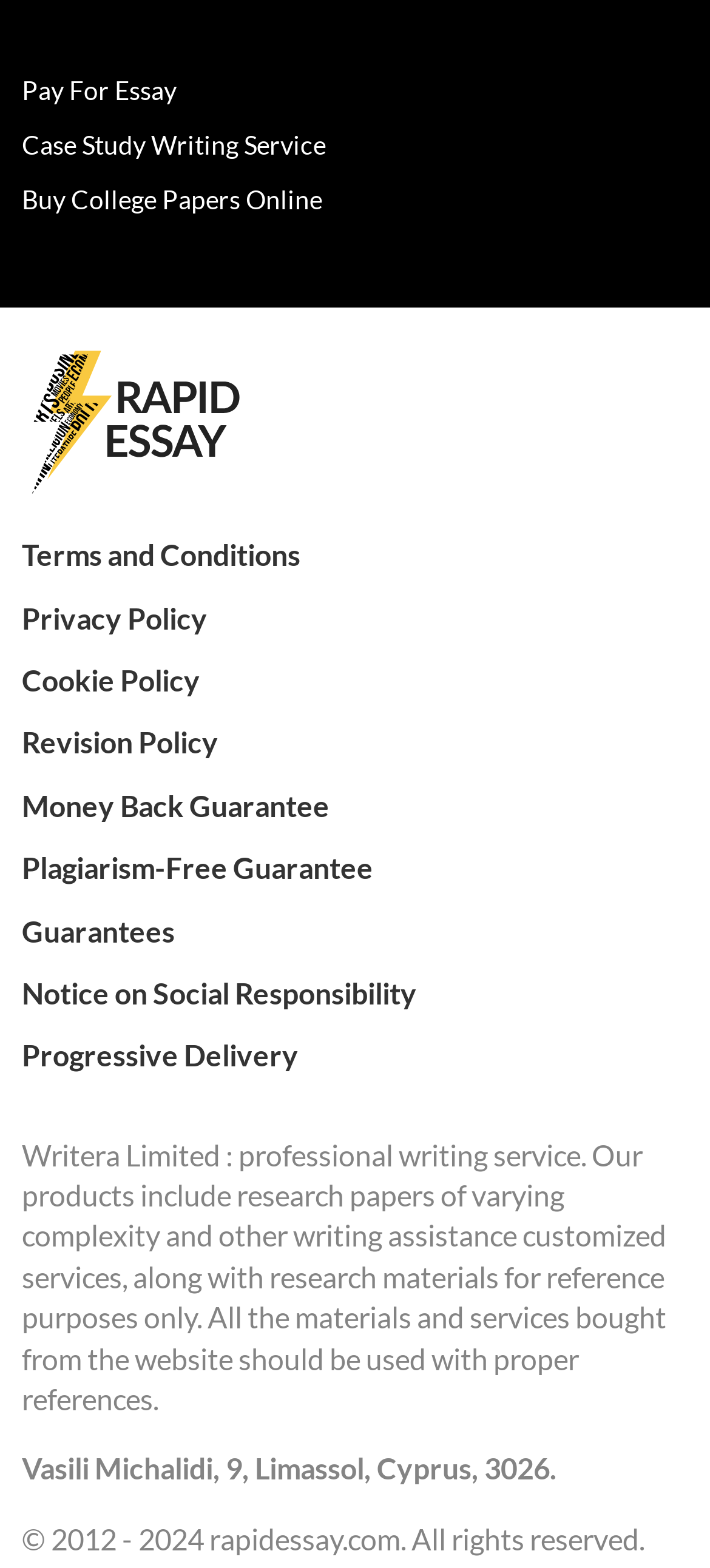Using the provided element description, identify the bounding box coordinates as (top-left x, top-left y, bottom-right x, bottom-right y). Ensure all values are between 0 and 1. Description: Guarantees

[0.031, 0.581, 0.969, 0.621]